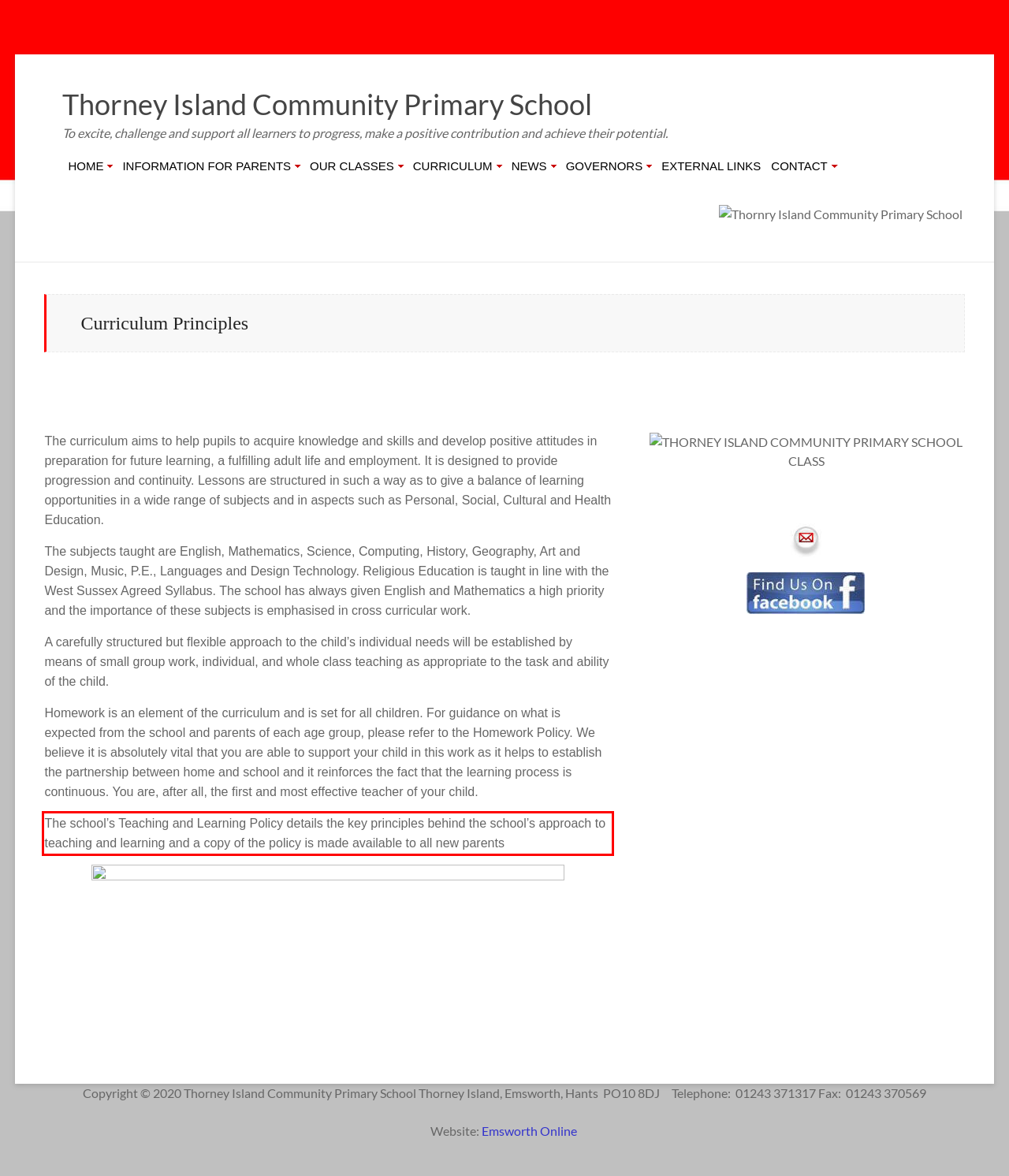Analyze the screenshot of the webpage and extract the text from the UI element that is inside the red bounding box.

The school’s Teaching and Learning Policy details the key principles behind the school’s approach to teaching and learning and a copy of the policy is made available to all new parents